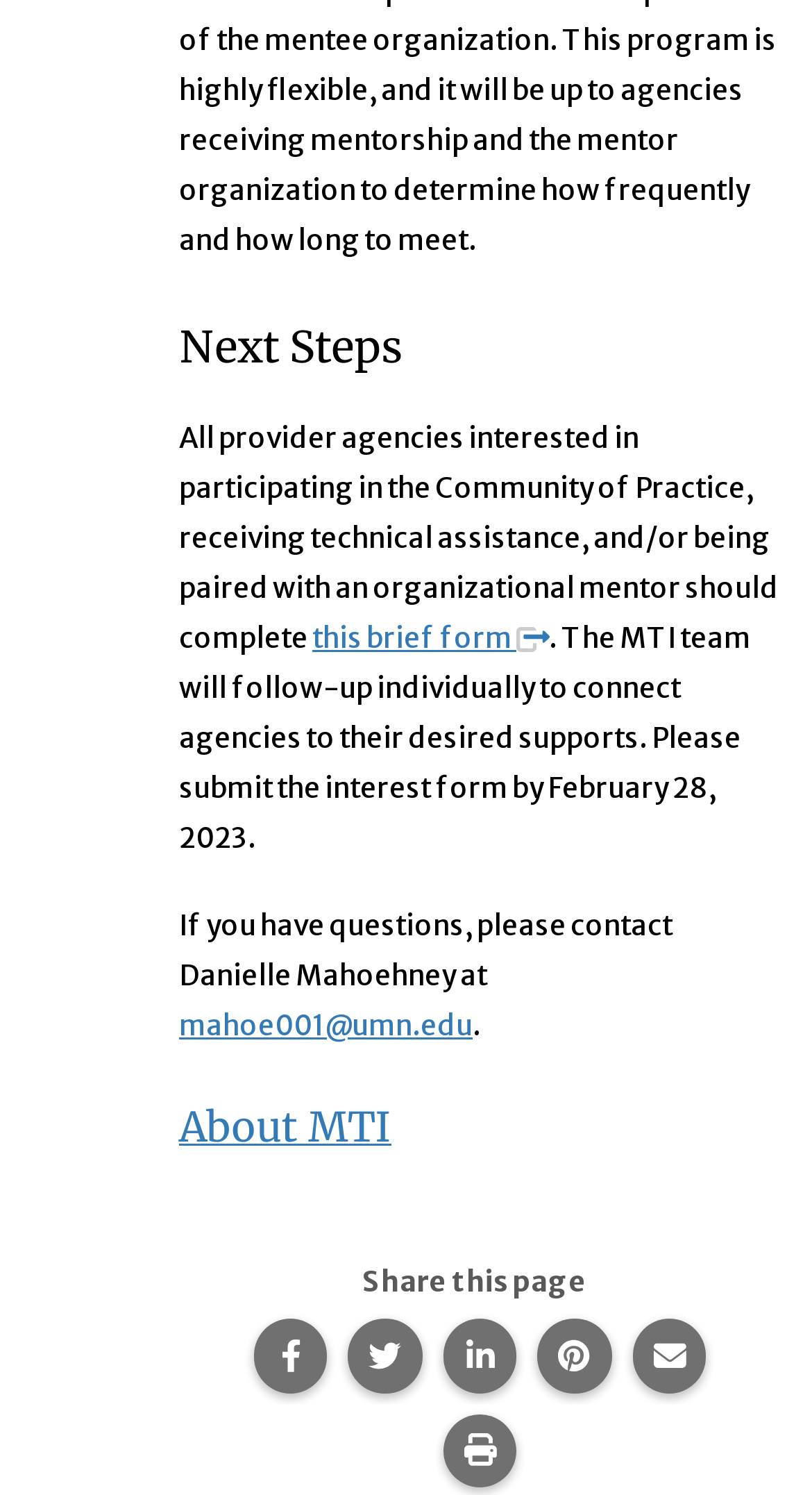Identify the bounding box coordinates of the clickable region required to complete the instruction: "go to next page". The coordinates should be given as four float numbers within the range of 0 and 1, i.e., [left, top, right, bottom].

None